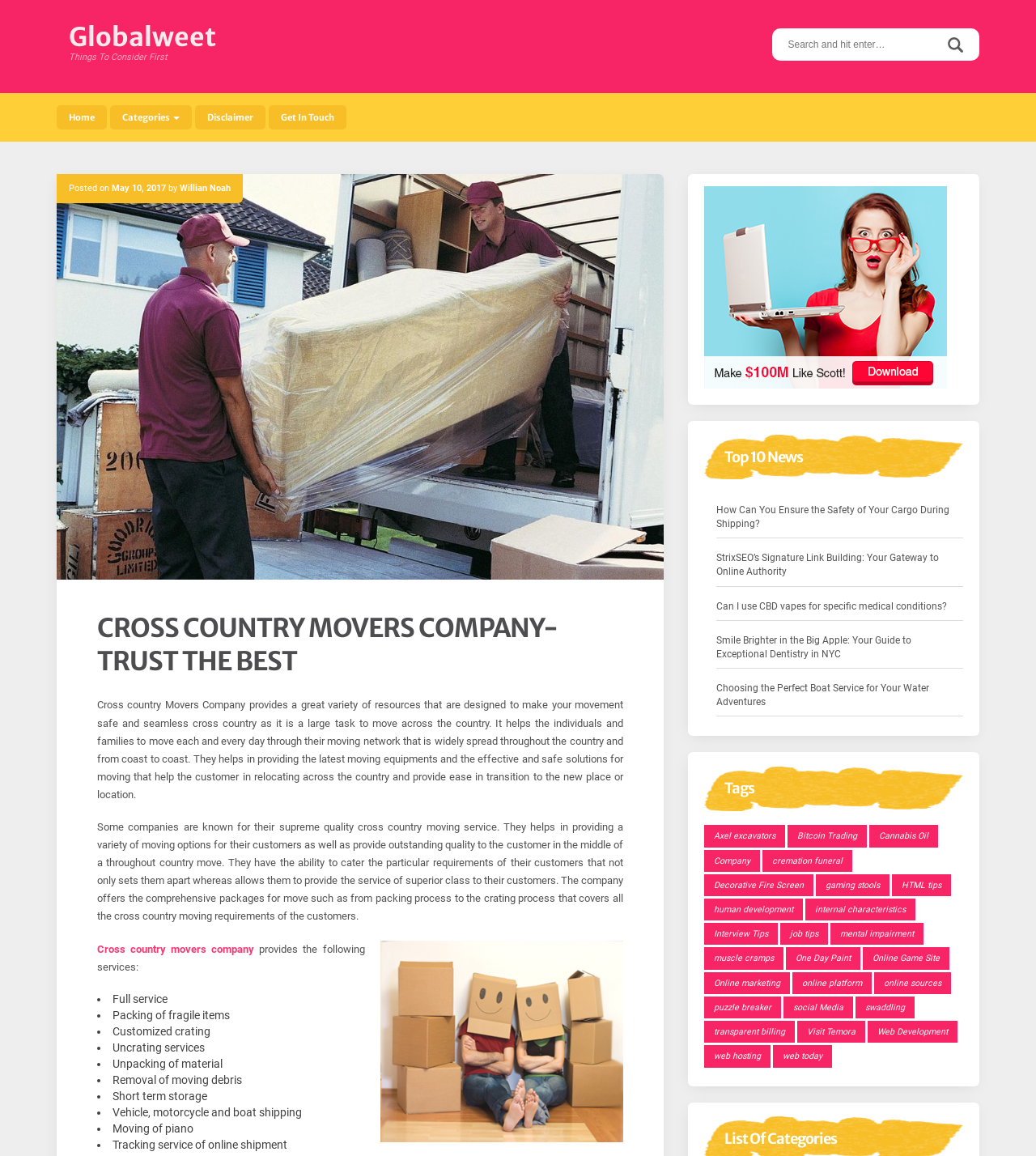What is the company's approach to moving fragile items?
Provide a detailed and extensive answer to the question.

The company's approach to moving fragile items is to provide a specialized packing service. This is mentioned in the list of services provided by the company, which includes packing of fragile items, indicating that the company takes extra care when handling fragile items during the moving process.